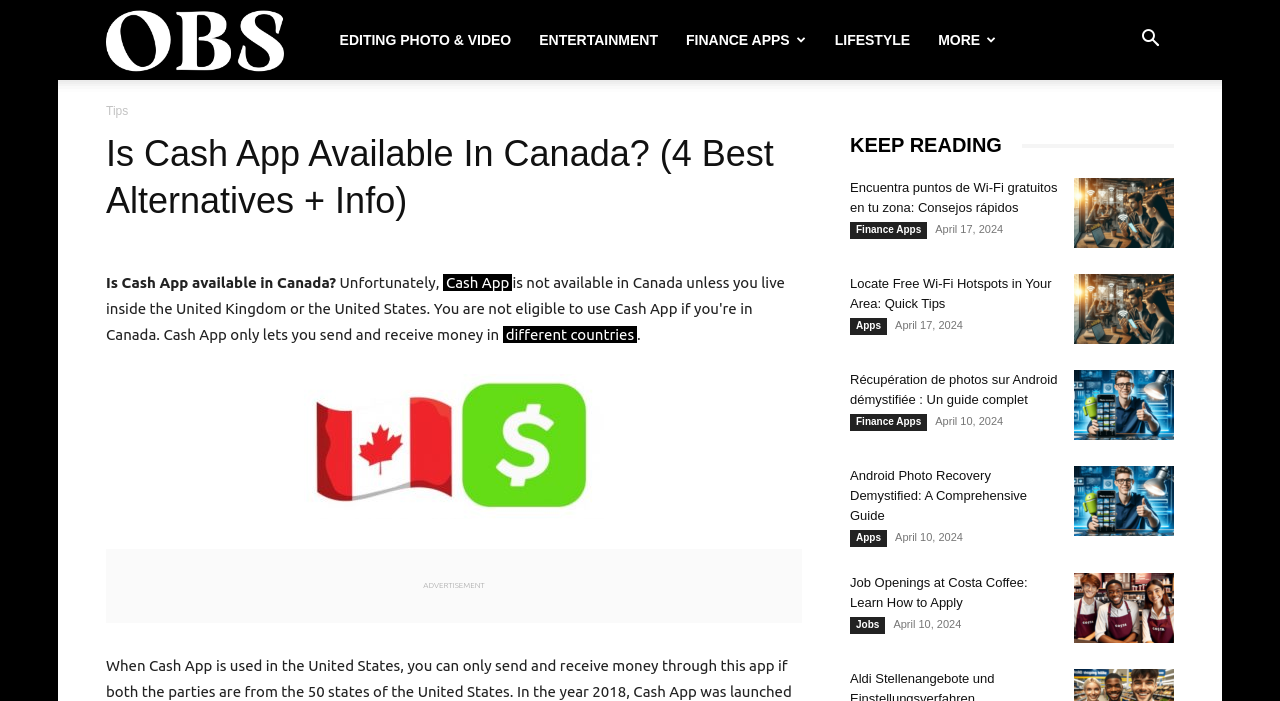Determine the bounding box coordinates for the area that needs to be clicked to fulfill this task: "Visit OBS". The coordinates must be given as four float numbers between 0 and 1, i.e., [left, top, right, bottom].

[0.083, 0.046, 0.222, 0.068]